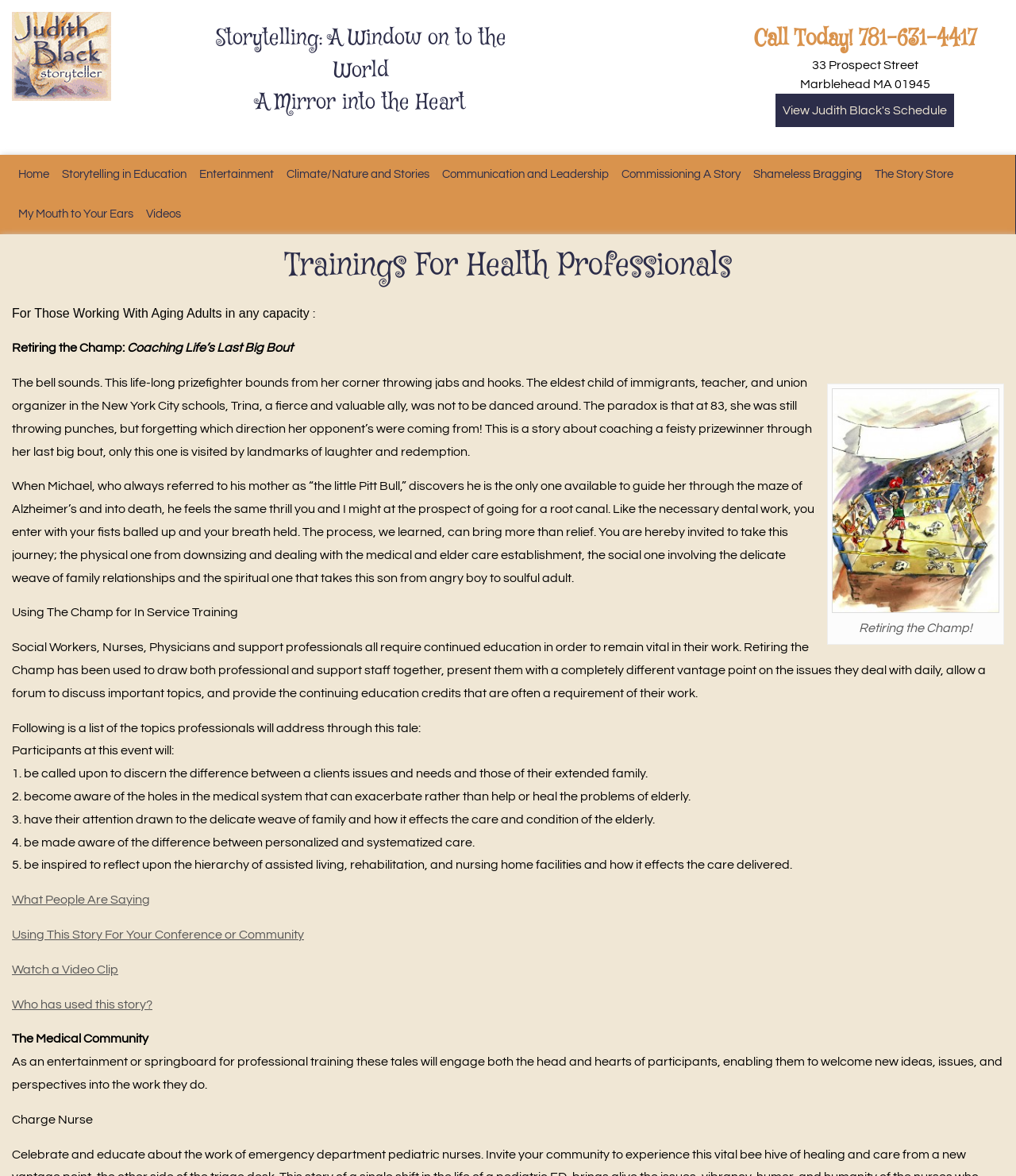Determine the bounding box coordinates for the element that should be clicked to follow this instruction: "Sign up today". The coordinates should be given as four float numbers between 0 and 1, in the format [left, top, right, bottom].

None